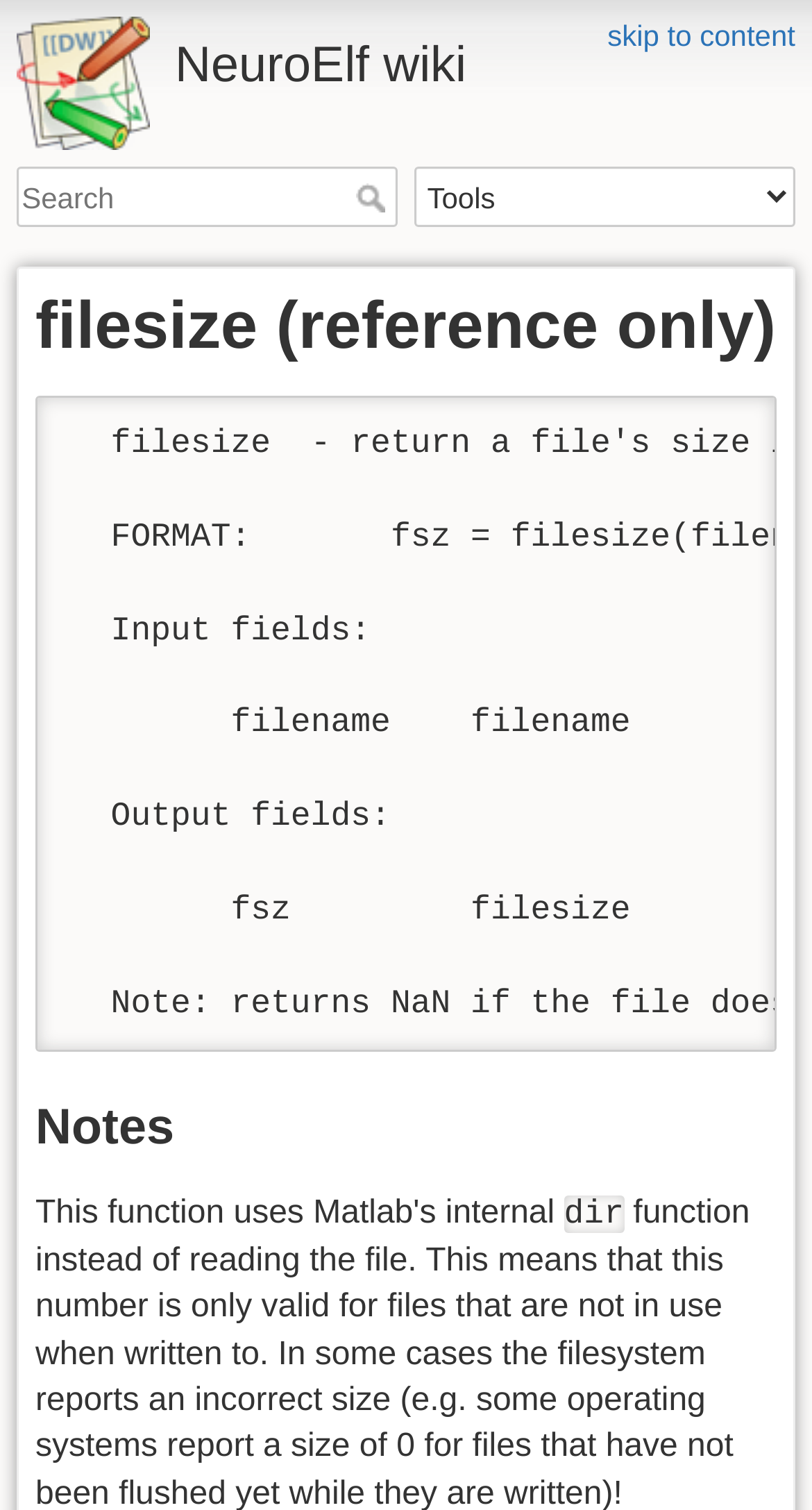Present a detailed account of what is displayed on the webpage.

The webpage is a wiki page about NeuroElf, with a focus on the topic of filesize. At the top-left corner, there is a heading that reads "NeuroElf wiki", which is also a link. Below this heading, there is a search bar that spans about half of the page's width, containing a textbox and a "Search" button. 

To the right of the search bar, there is a combobox labeled "Tools" that has a dropdown menu. Below the search bar and combobox, there is a heading that reads "filesize (reference only)". This heading is followed by a section of content, although the exact details are not specified. 

Further down the page, there is another heading that reads "Notes". Below this heading, there is a static text element that reads "dir", located near the bottom-right corner of the page. At the top-right corner, there is a link that reads "skip to content".